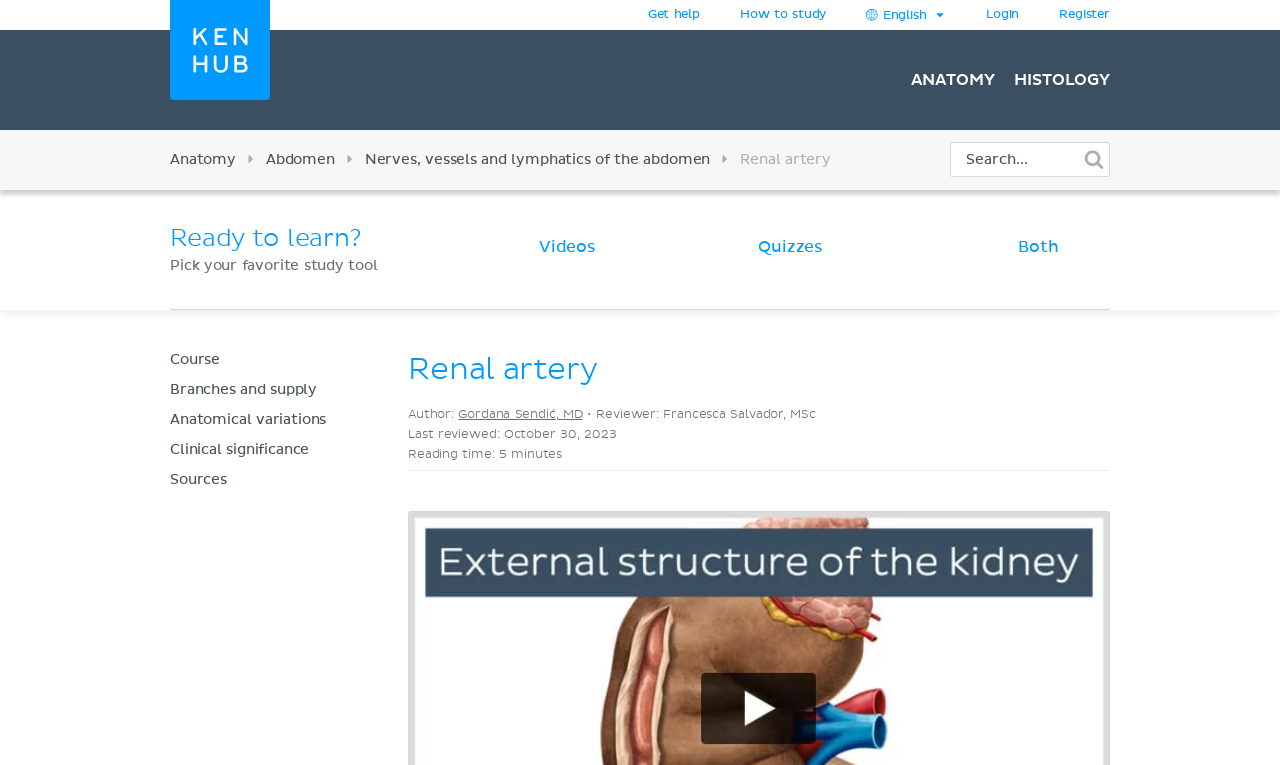Can you specify the bounding box coordinates of the area that needs to be clicked to fulfill the following instruction: "Search for anatomy terms"?

[0.742, 0.186, 0.867, 0.231]